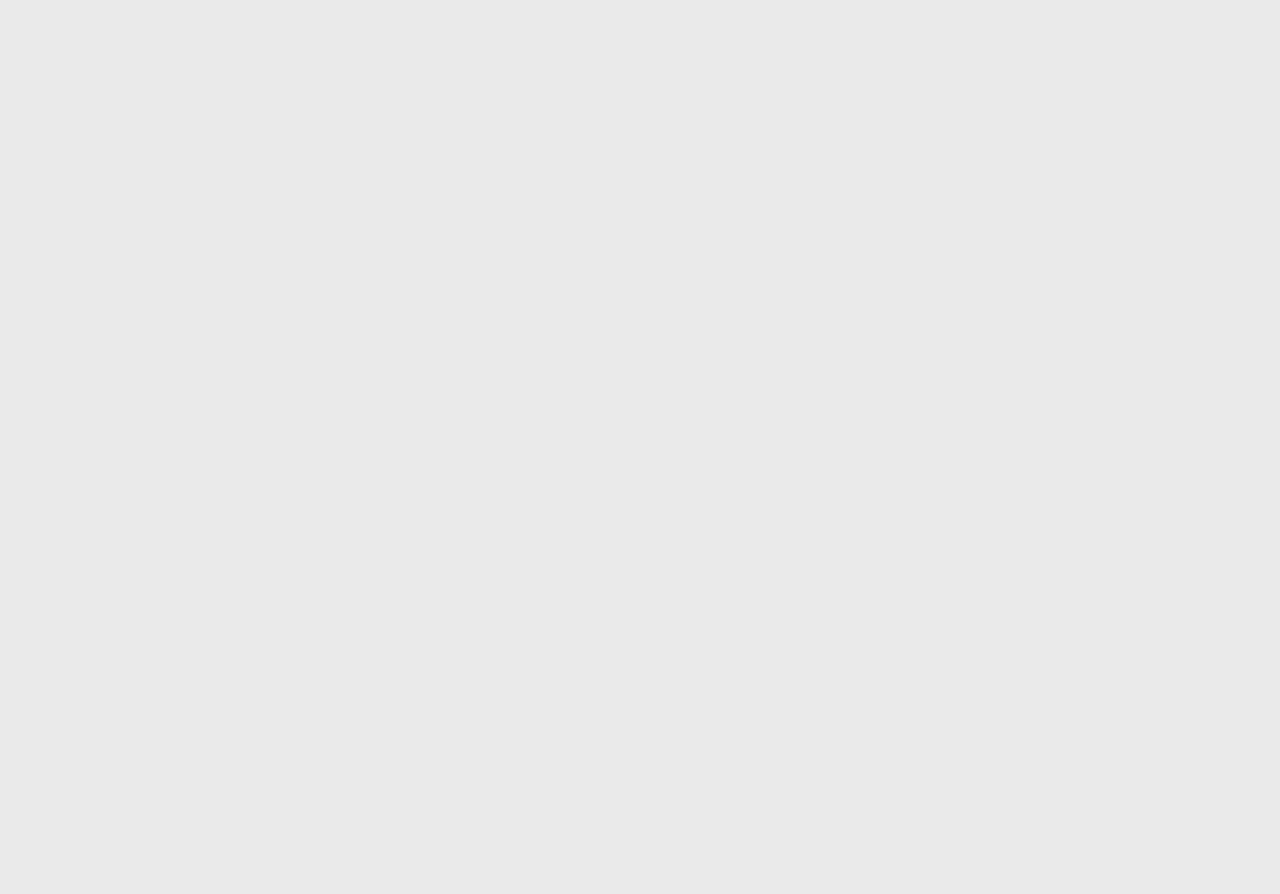What is the category of the lists on this webpage?
Look at the image and respond to the question as thoroughly as possible.

The lists on this webpage are categorized under 'MUSIC', as indicated by the multiple headings and links with 'MUSIC' as the text.